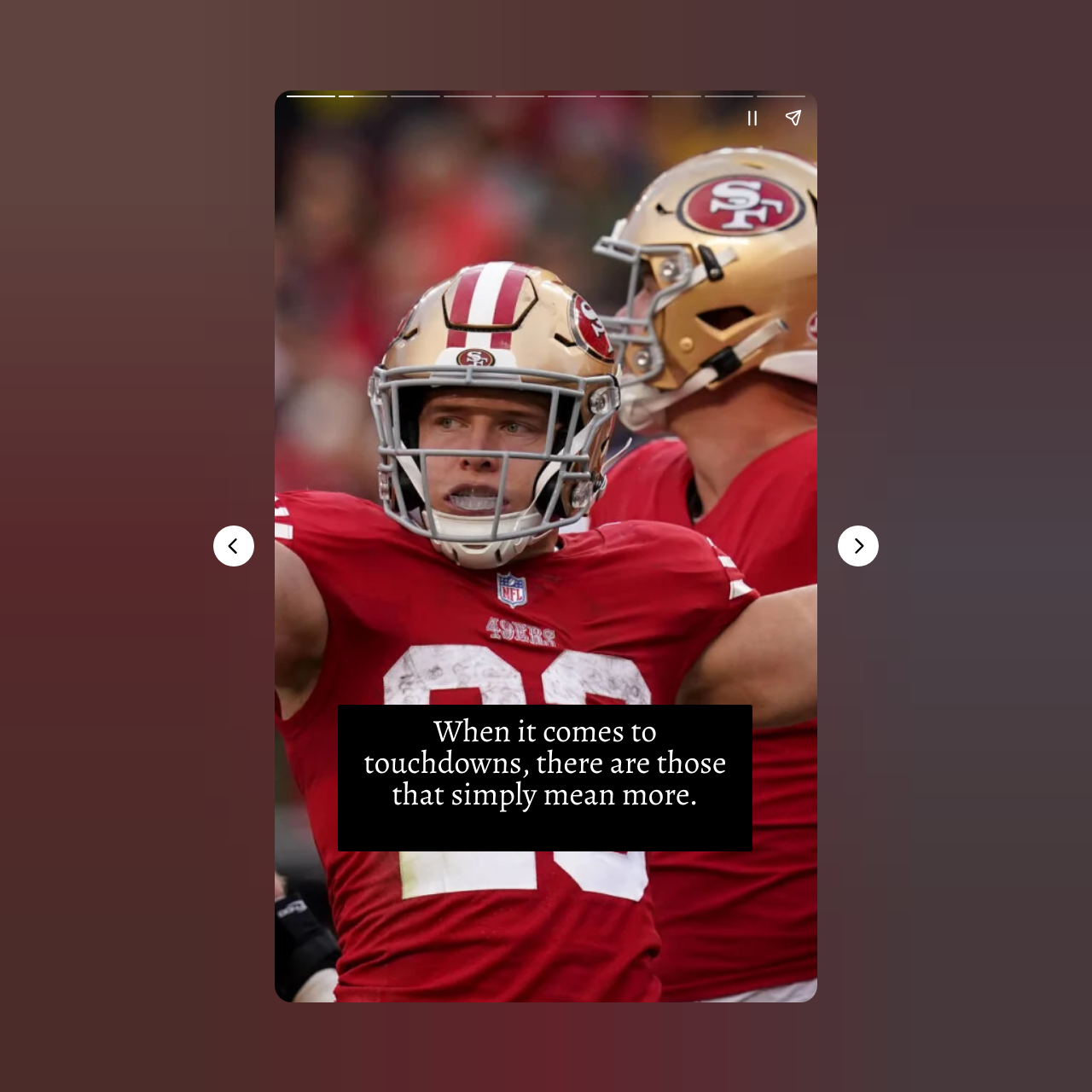Determine the bounding box coordinates for the HTML element described here: "aria-label="Pause story"".

[0.67, 0.089, 0.708, 0.126]